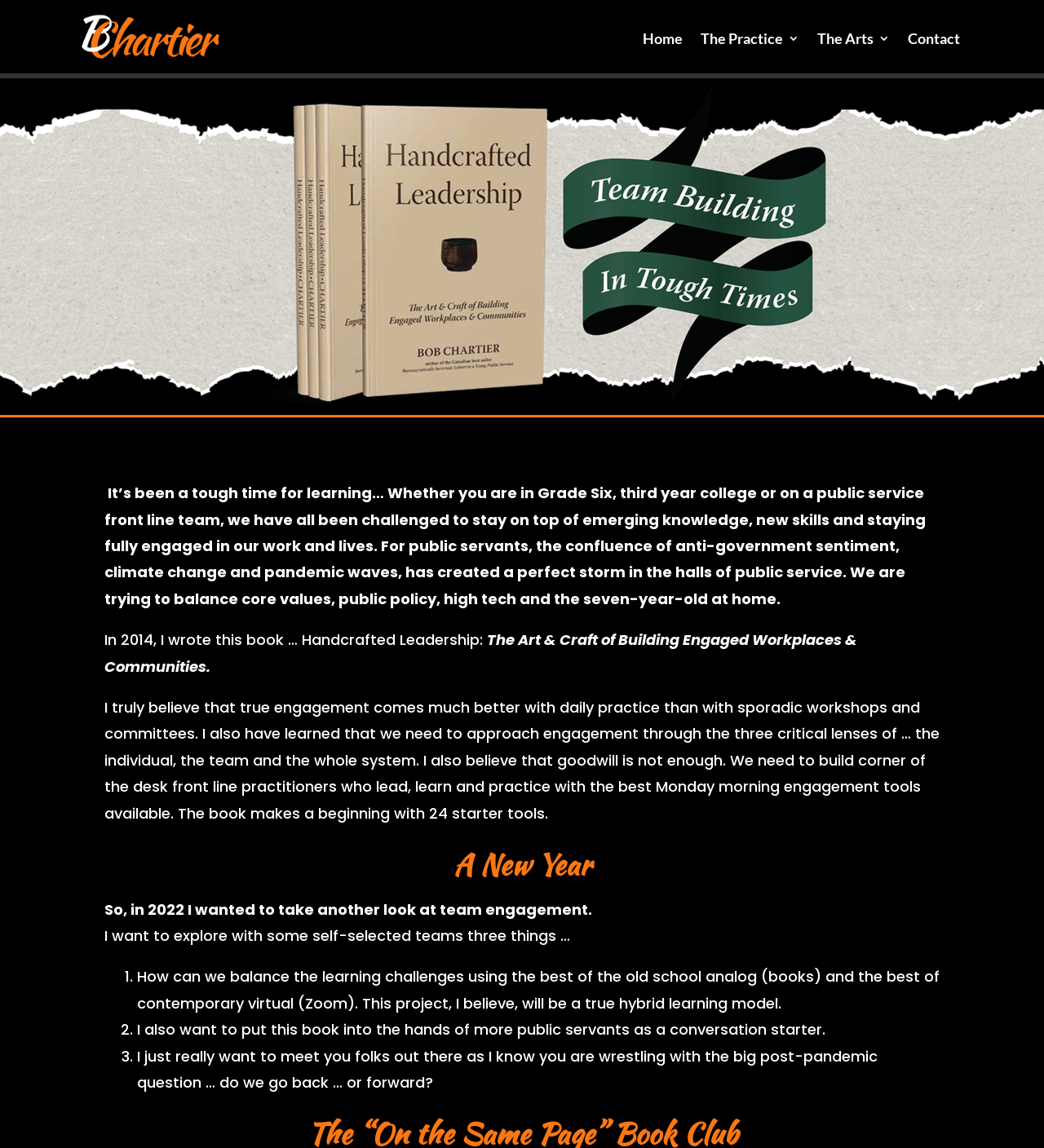What is the author's goal for the book?
Using the image, respond with a single word or phrase.

To be a conversation starter